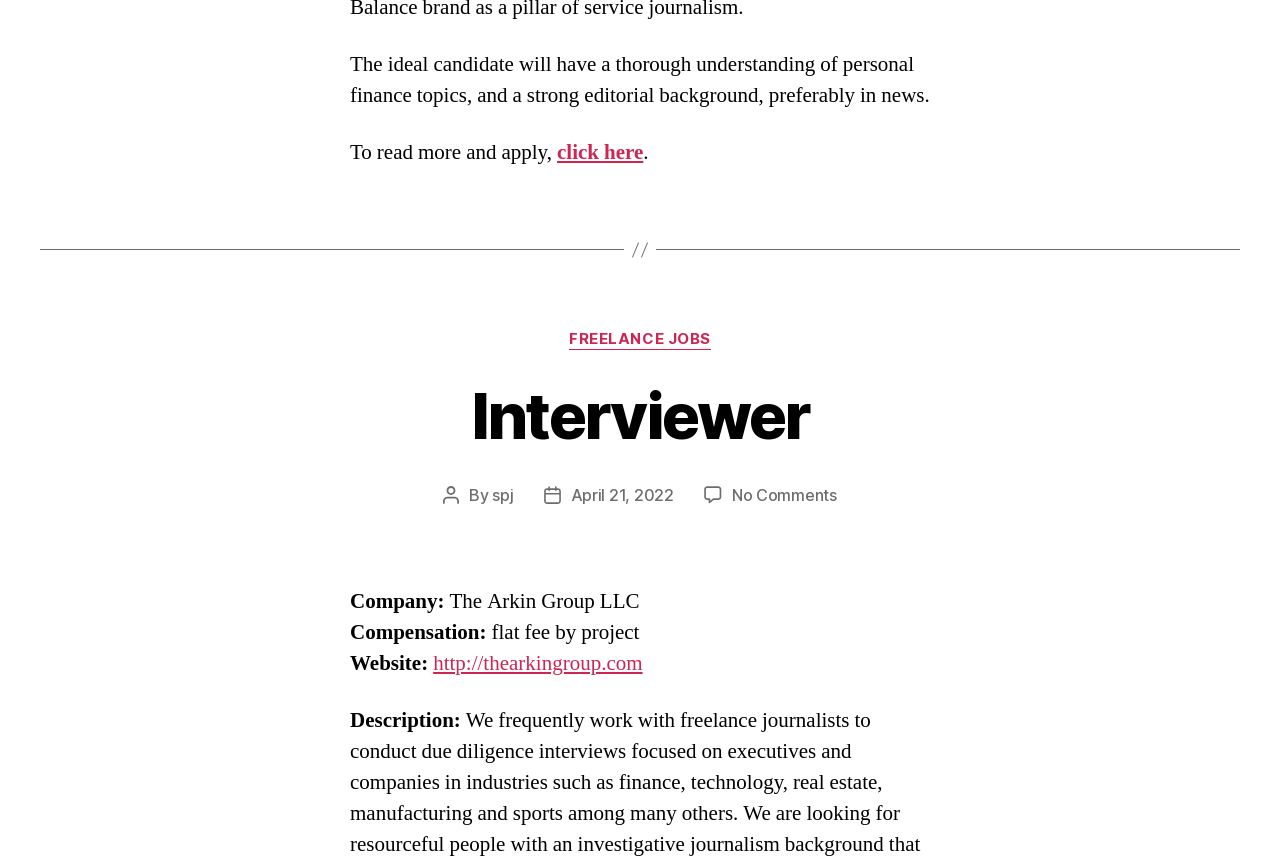Please determine the bounding box coordinates of the element to click in order to execute the following instruction: "read more about the job". The coordinates should be four float numbers between 0 and 1, specified as [left, top, right, bottom].

[0.273, 0.18, 0.435, 0.211]